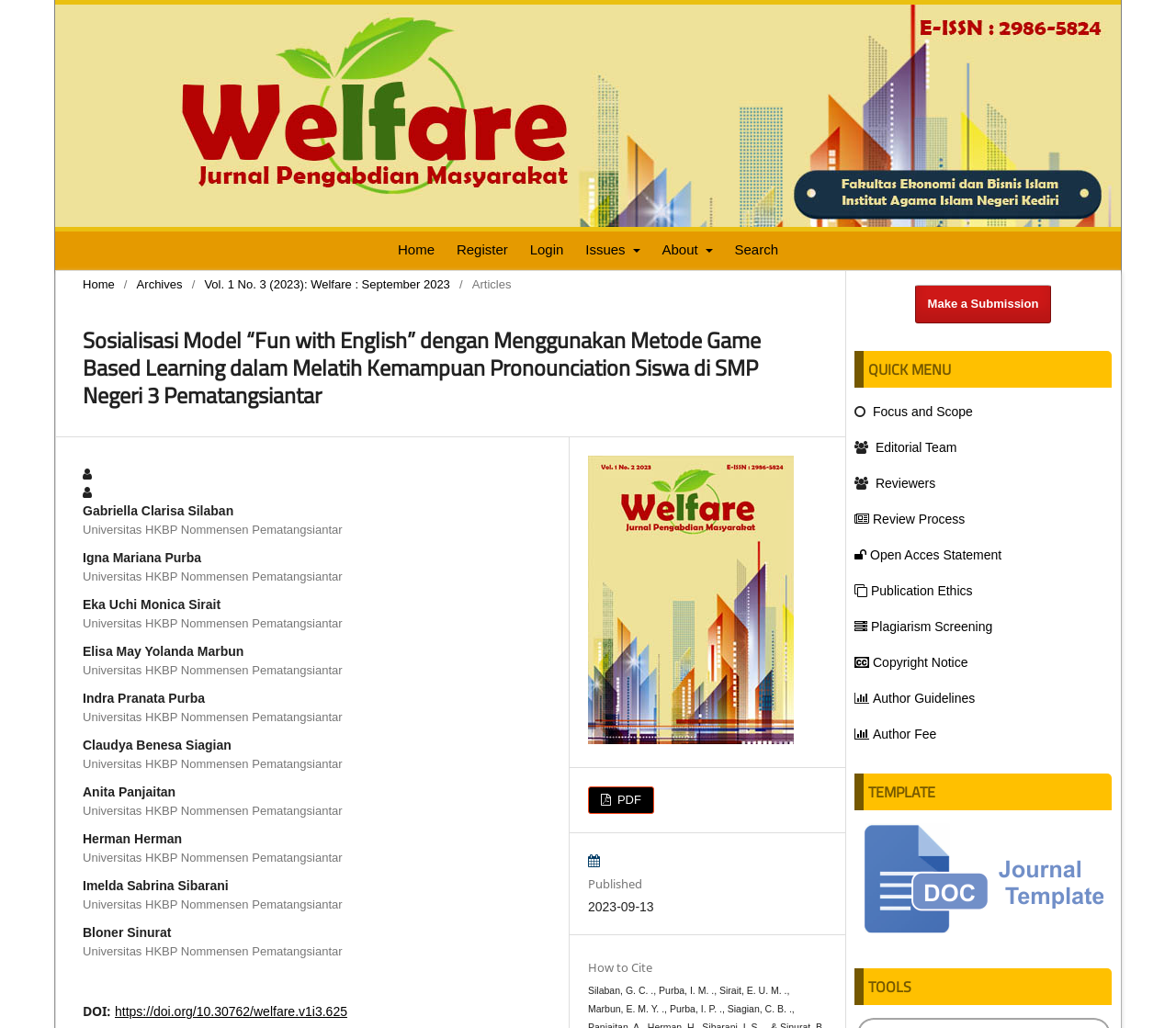Bounding box coordinates are given in the format (top-left x, top-left y, bottom-right x, bottom-right y). All values should be floating point numbers between 0 and 1. Provide the bounding box coordinate for the UI element described as: Make a Submission

[0.778, 0.277, 0.894, 0.315]